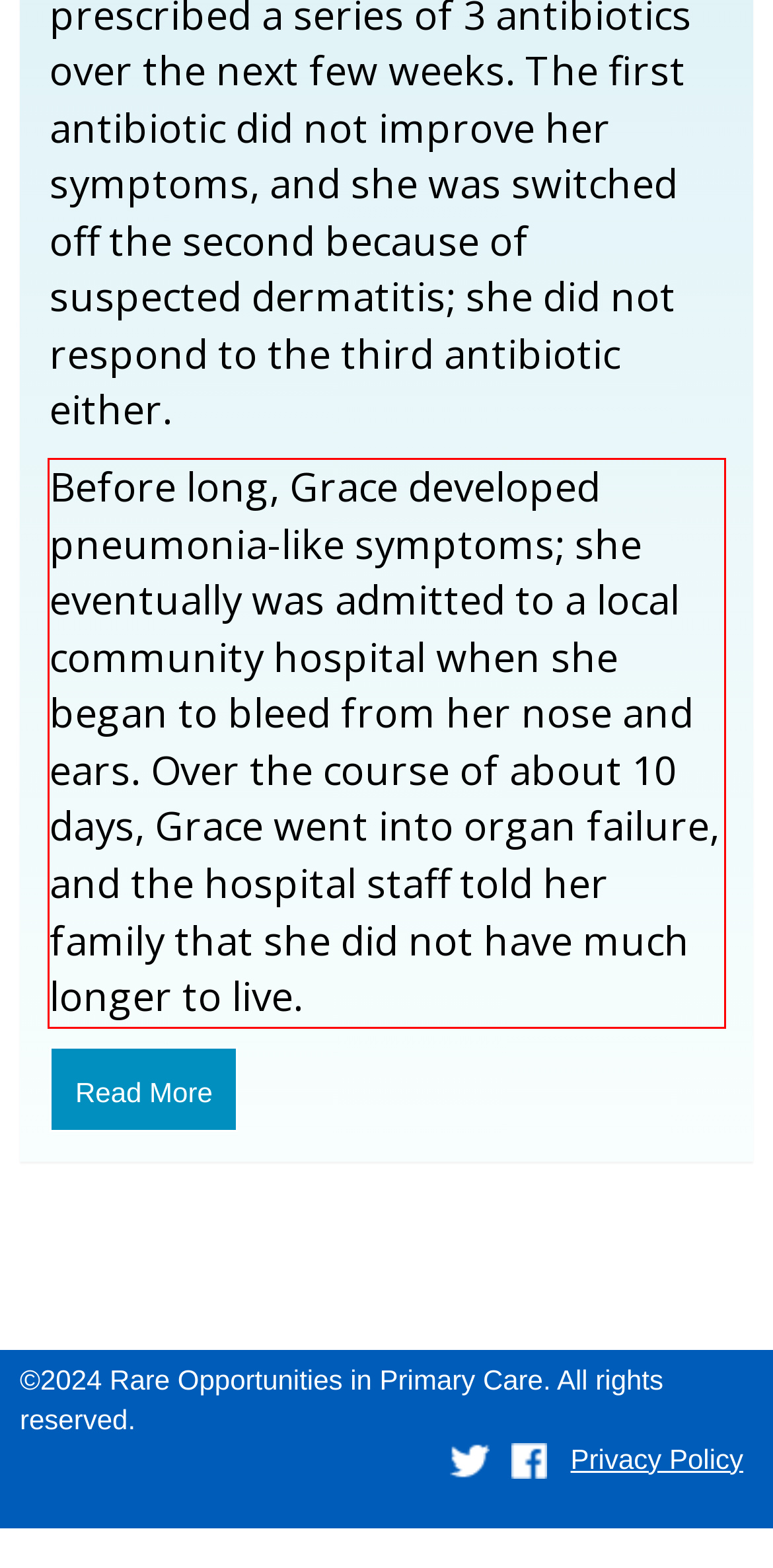Please look at the screenshot provided and find the red bounding box. Extract the text content contained within this bounding box.

Before long, Grace developed pneumonia-like symptoms; she eventually was admitted to a local community hospital when she began to bleed from her nose and ears. Over the course of about 10 days, Grace went into organ failure, and the hospital staff told her family that she did not have much longer to live.